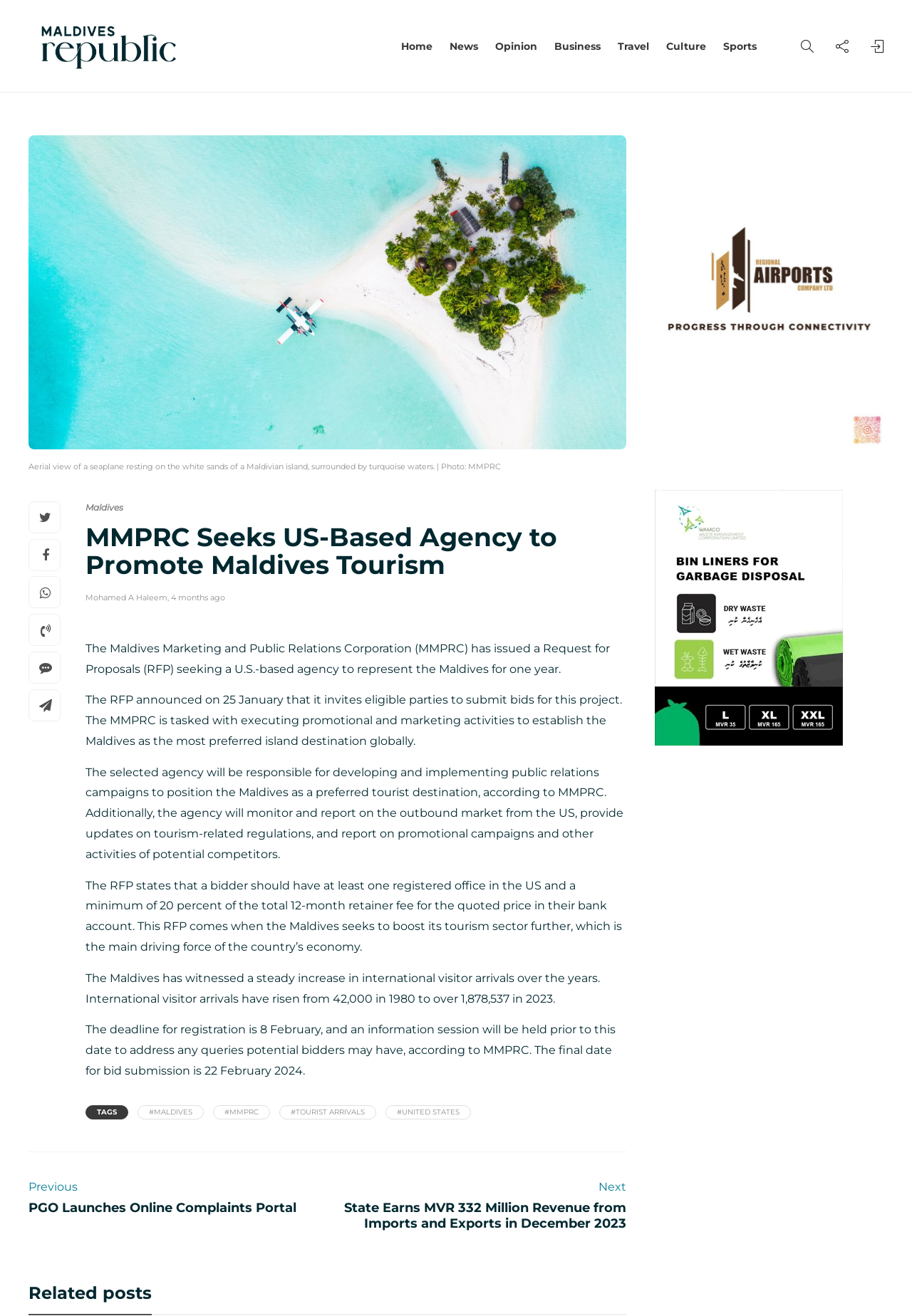Please give a succinct answer using a single word or phrase:
What is the name of the corporation mentioned in the article?

MMPRC